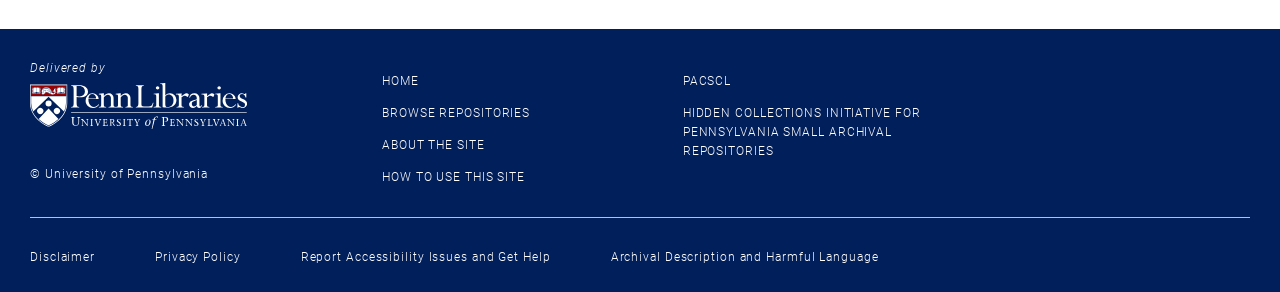Specify the bounding box coordinates of the element's region that should be clicked to achieve the following instruction: "Read the post about 'Penn Researchers will Study Intersection of Mechanics and Chemistry as Part of New NSF Center'". The bounding box coordinates consist of four float numbers between 0 and 1, in the format [left, top, right, bottom].

None